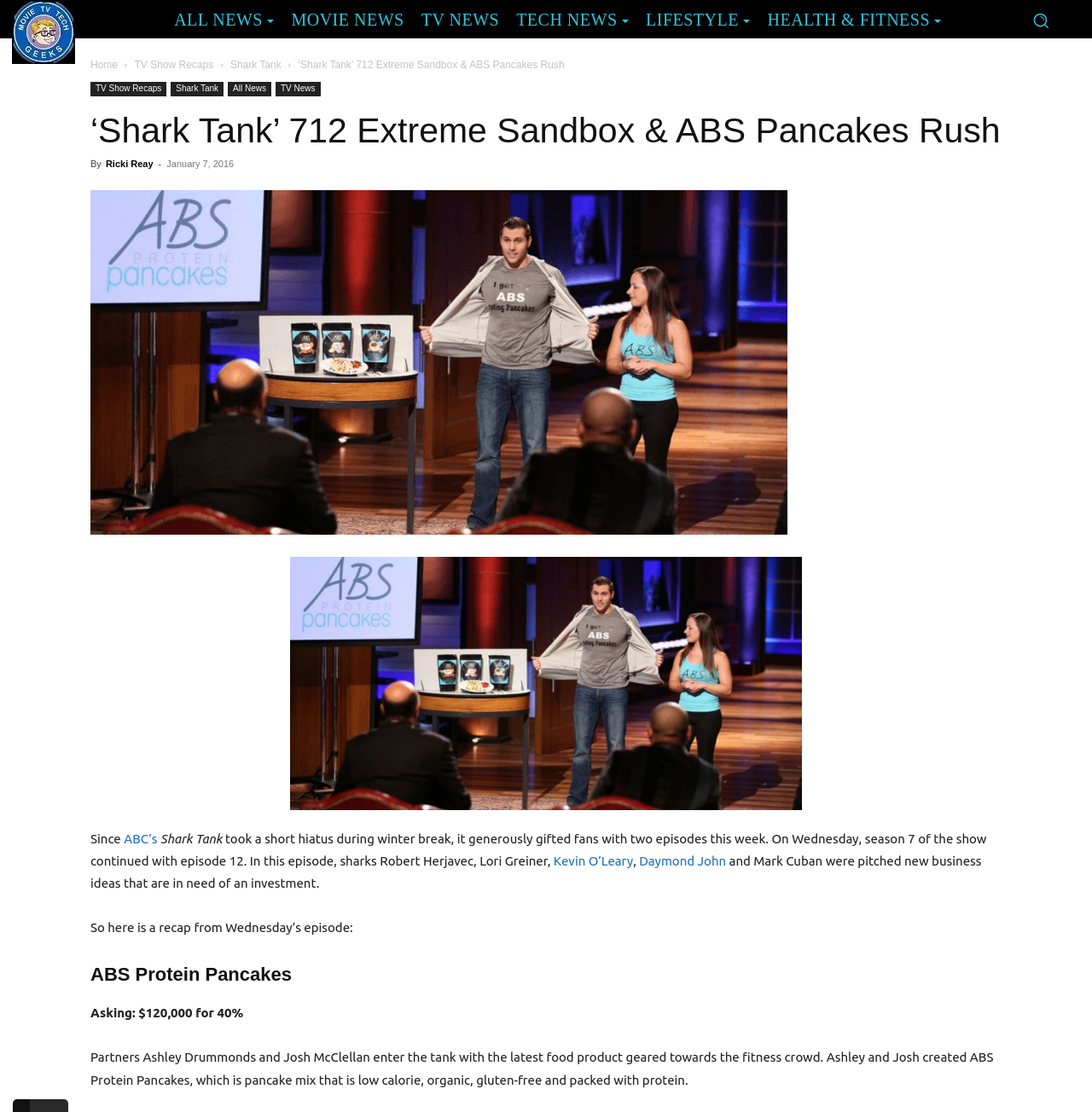Identify the headline of the webpage and generate its text content.

‘Shark Tank’ 712 Extreme Sandbox & ABS Pancakes Rush